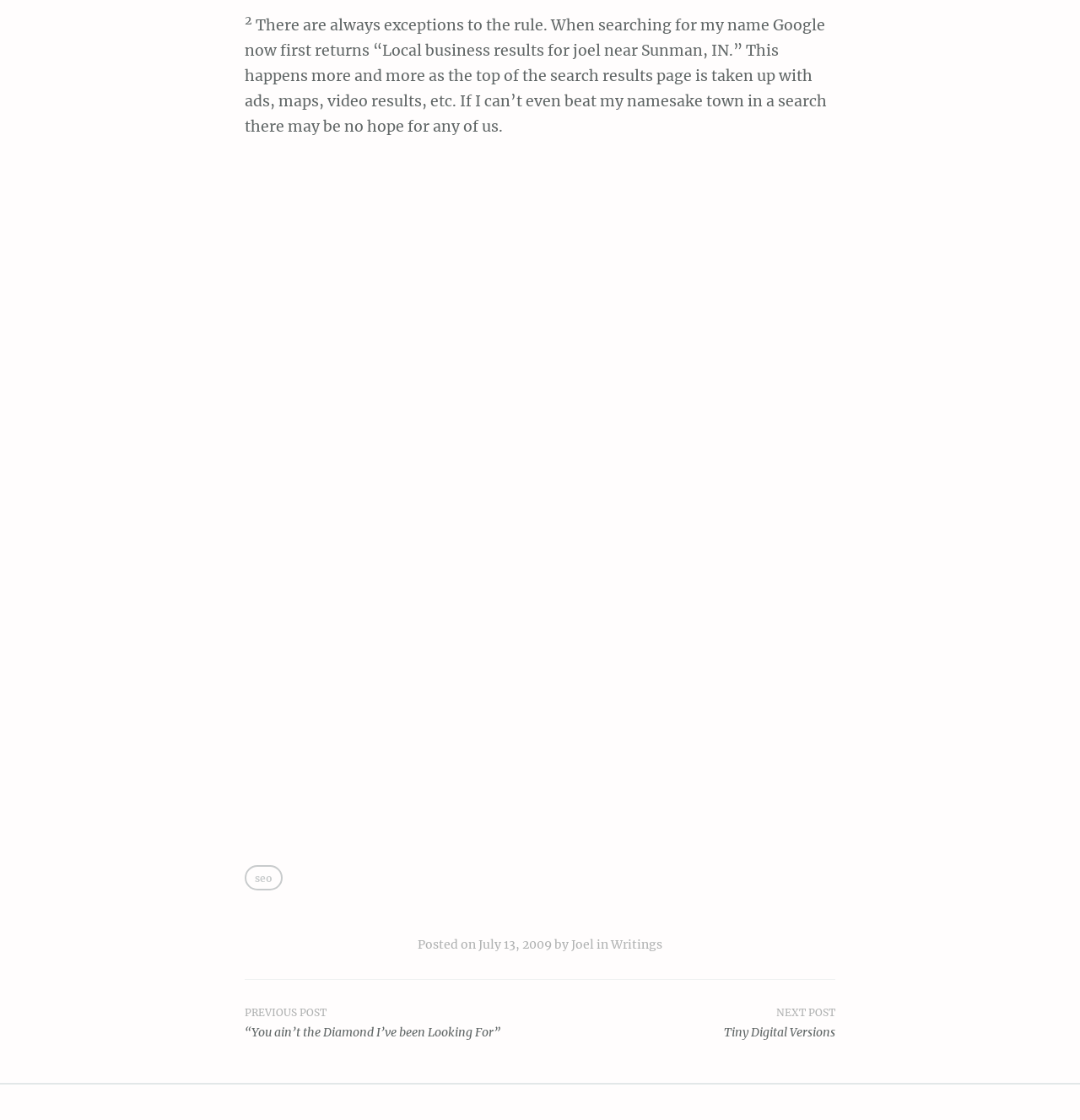Please provide a detailed answer to the question below by examining the image:
What is the author's name?

The author's name can be found in the footer section of the webpage, where it is written as 'by Joel'.